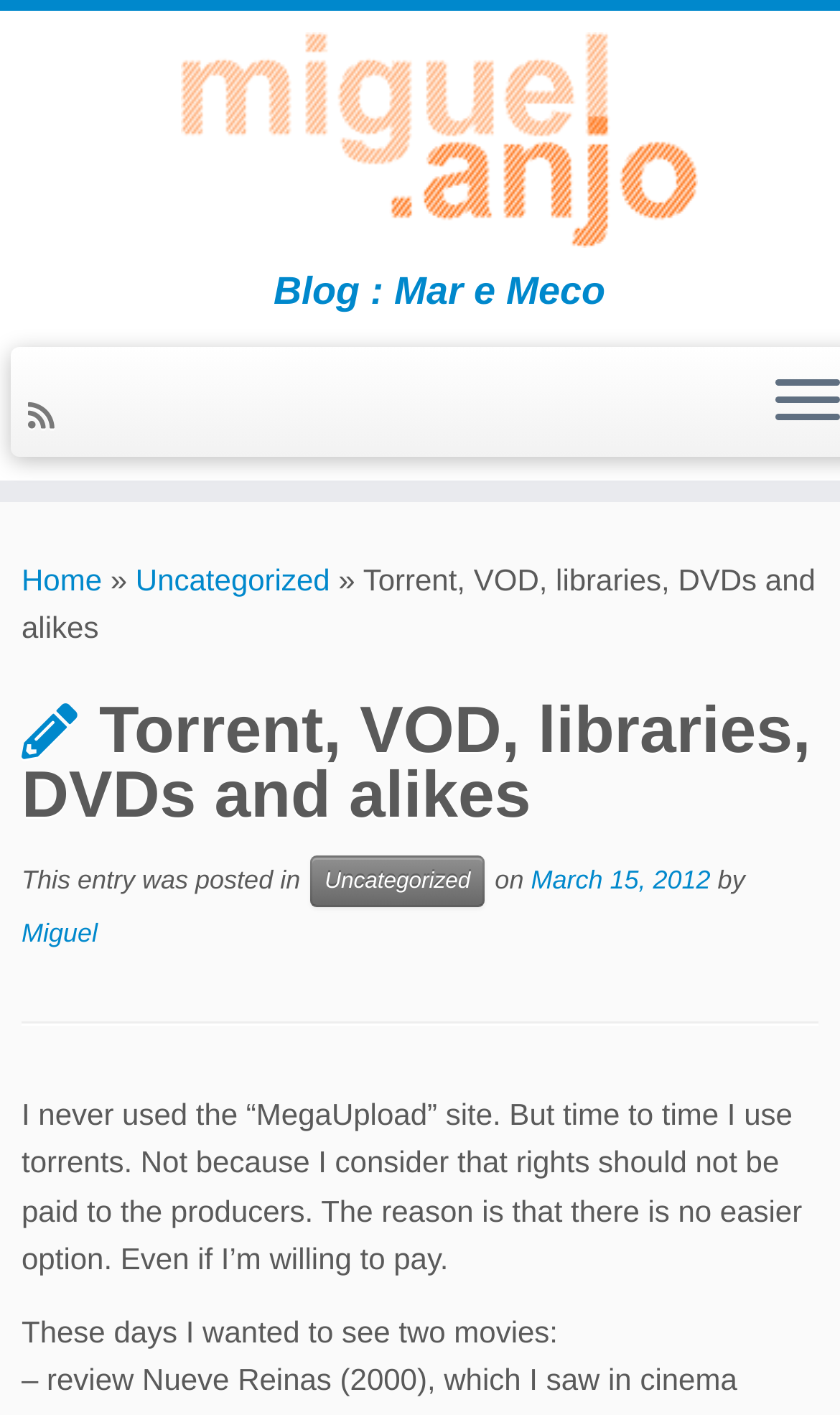Write a detailed summary of the webpage, including text, images, and layout.

The webpage appears to be a blog post with a focus on torrents, VOD, libraries, DVDs, and related topics. At the top left of the page, there is an image with the text "Back Home". Below this image, there is a link to "Subscribe to my rss feed". On the top right, there is a button to "Open the menu".

The main content of the page is divided into sections. The first section has a link to "Home" followed by a "»" symbol and then a link to "Uncategorized". Below this, there is a header with the title "Torrent, VOD, libraries, DVDs and alikes" in a large font size. This title is followed by a subheading that indicates the post was made in the "Uncategorized" category on March 15, 2012, by "Miguel".

The main article begins below the subheading, with the author expressing their opinion on using torrents. The author mentions that they use torrents not because they don't want to pay producers, but because there is no easier option. The article then goes on to discuss the author's desire to watch two specific movies.

Throughout the page, there are several links and buttons, but the main focus is on the blog post content. The layout is organized, with clear headings and concise text, making it easy to follow the author's train of thought.